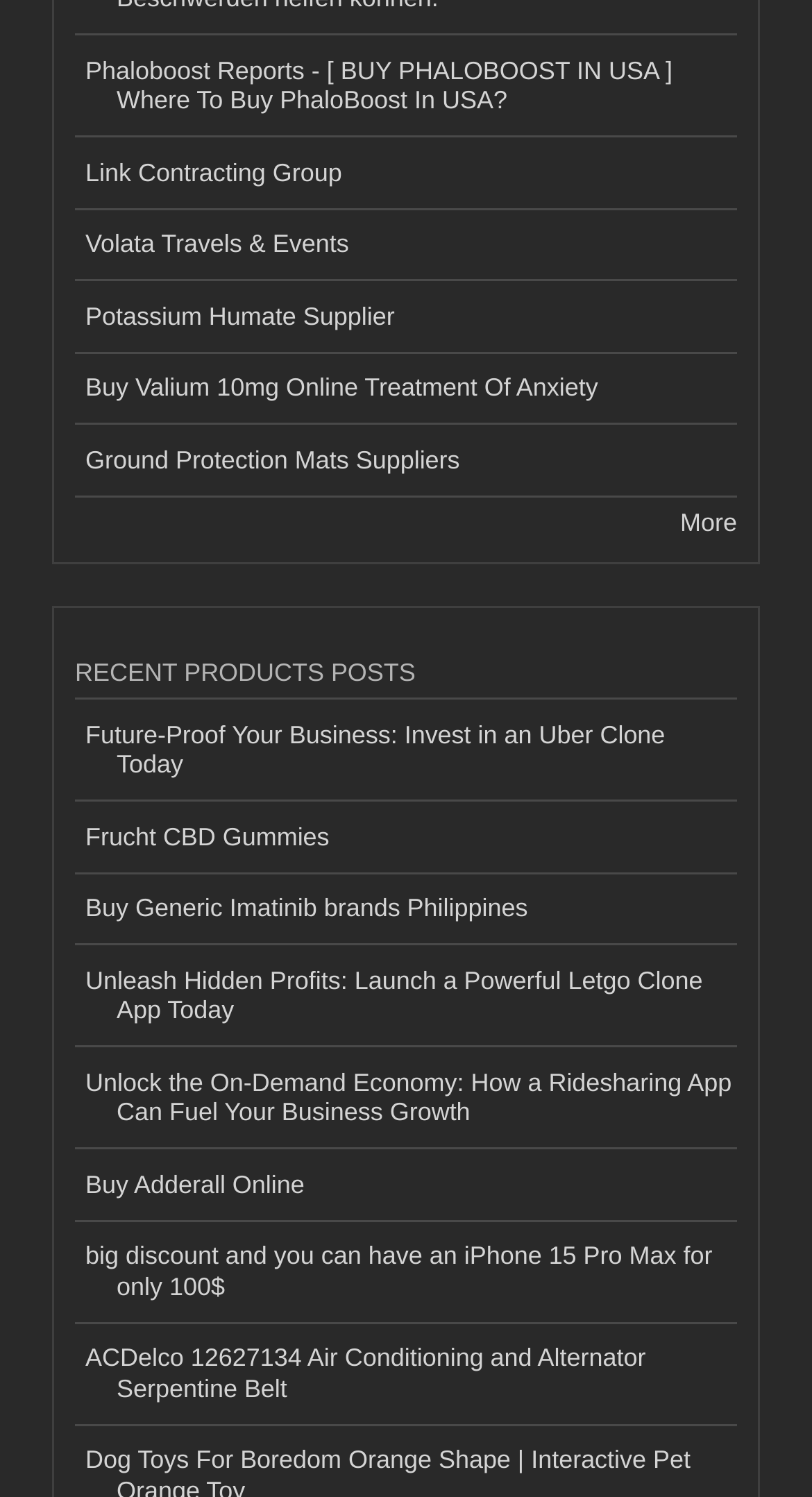Determine the bounding box coordinates of the UI element described below. Use the format (top-left x, top-left y, bottom-right x, bottom-right y) with floating point numbers between 0 and 1: More

[0.838, 0.339, 0.908, 0.359]